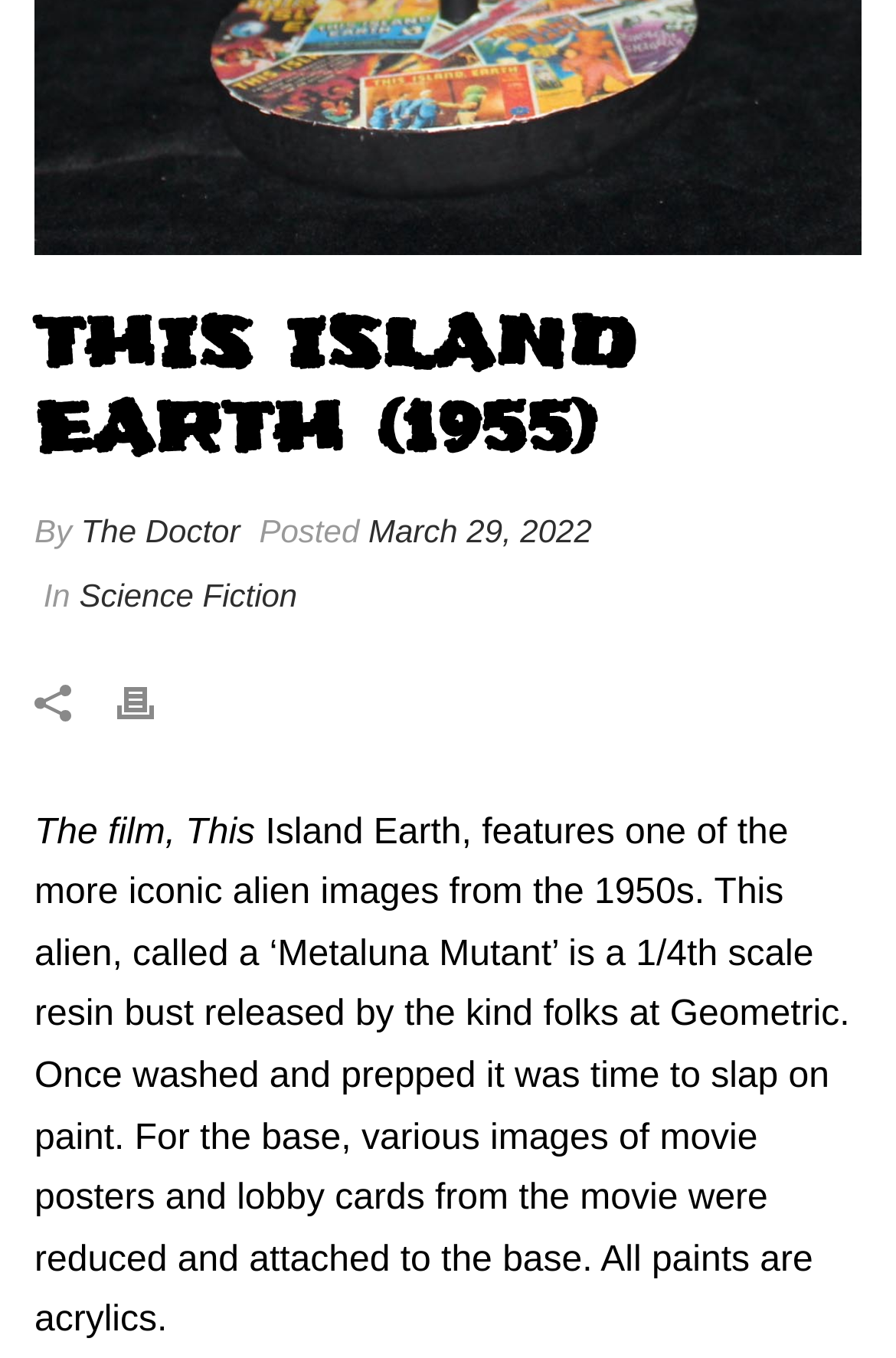Respond to the question with just a single word or phrase: 
What is the date of the article?

March 29, 2022